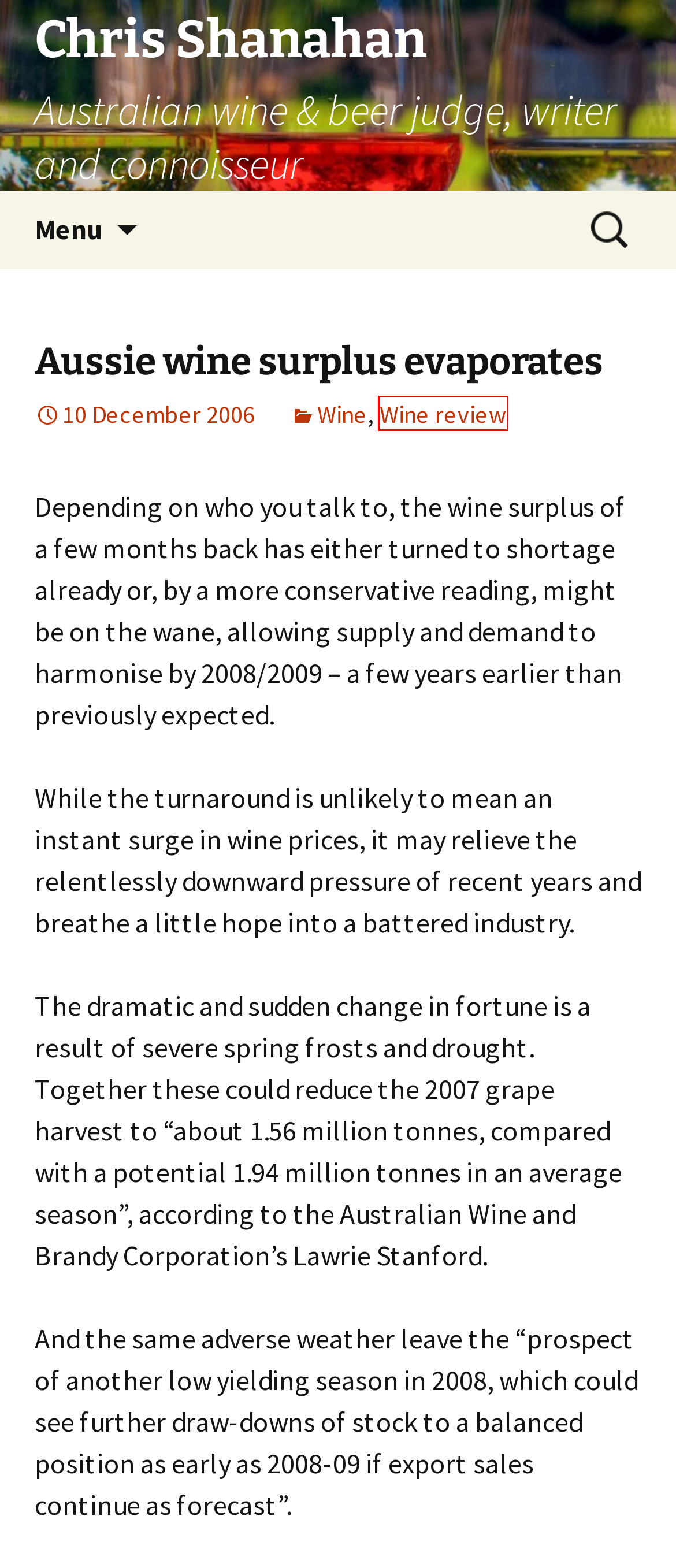You have a screenshot of a webpage where a red bounding box highlights a specific UI element. Identify the description that best matches the resulting webpage after the highlighted element is clicked. The choices are:
A. Chris Shanahan: 2018
B. Chris Shanahan: Wine review
C. Chris Shanahan: Gin
D. Chris Shanahan: Uncategorized
E. Chris Shanahan: Australia 2007 — a vintage to end the surplus, or vintage from hell?
F. Chris Shanahan: 2002
G. Chris Shanahan: 2012
H. Chris Shanahan: Australian wine & beer judge, writer and connoisseur

B